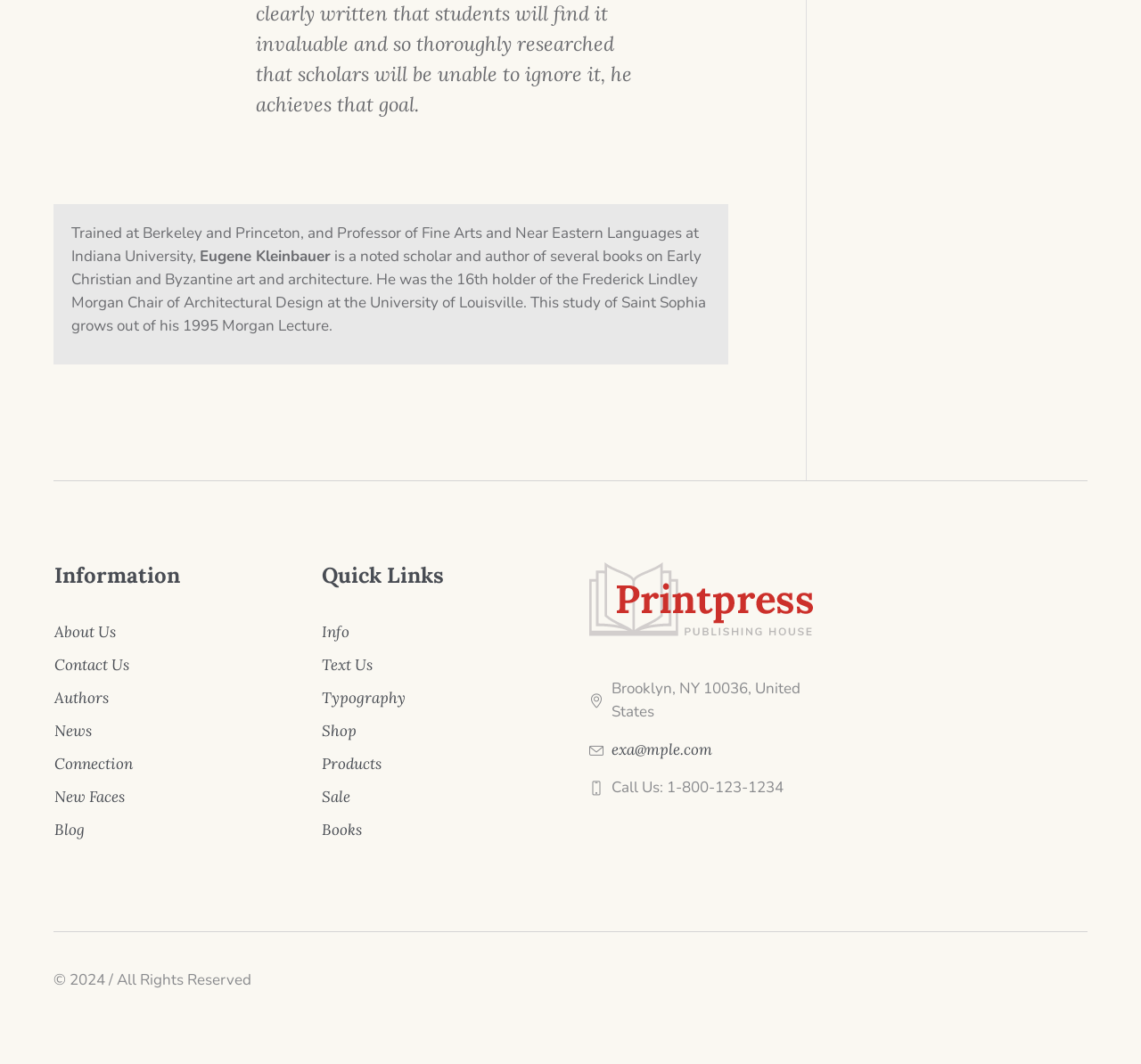Determine the bounding box coordinates for the UI element matching this description: "Text Us".

[0.282, 0.616, 0.326, 0.634]